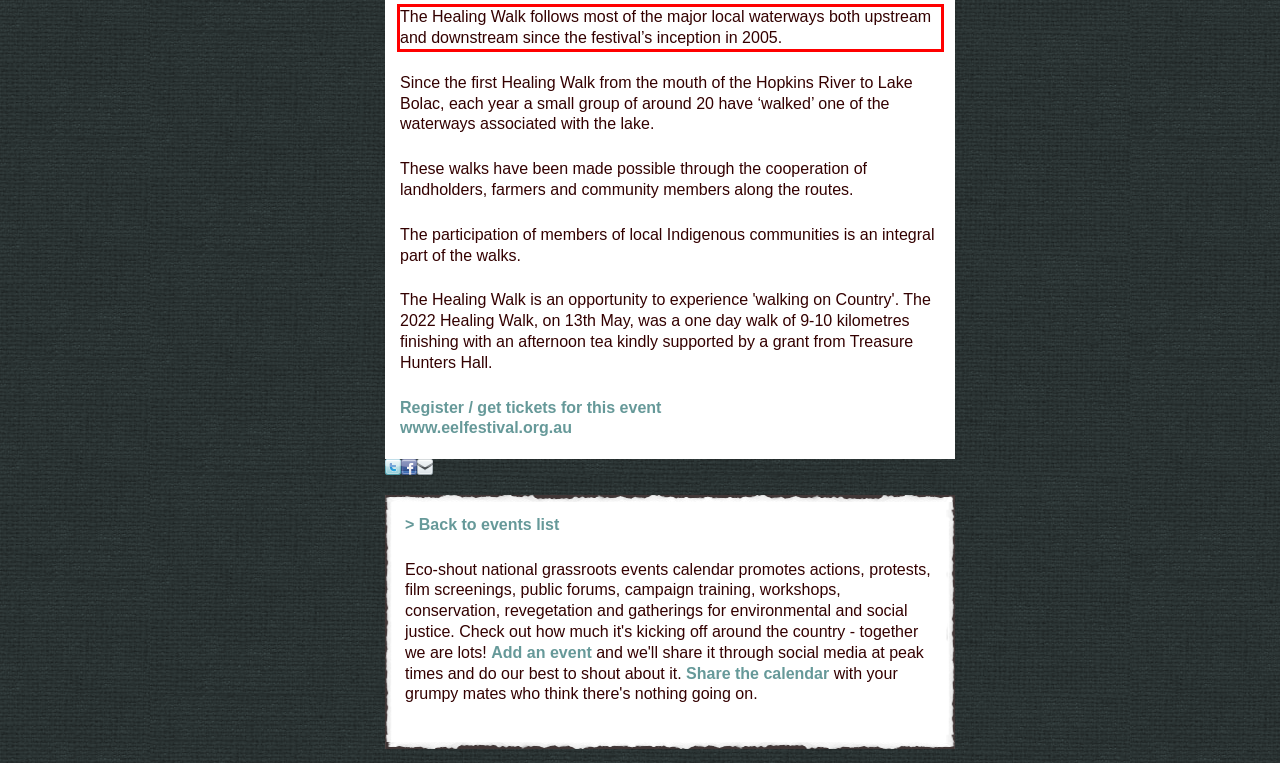Given a webpage screenshot with a red bounding box, perform OCR to read and deliver the text enclosed by the red bounding box.

The Healing Walk follows most of the major local waterways both upstream and downstream since the festival’s inception in 2005.